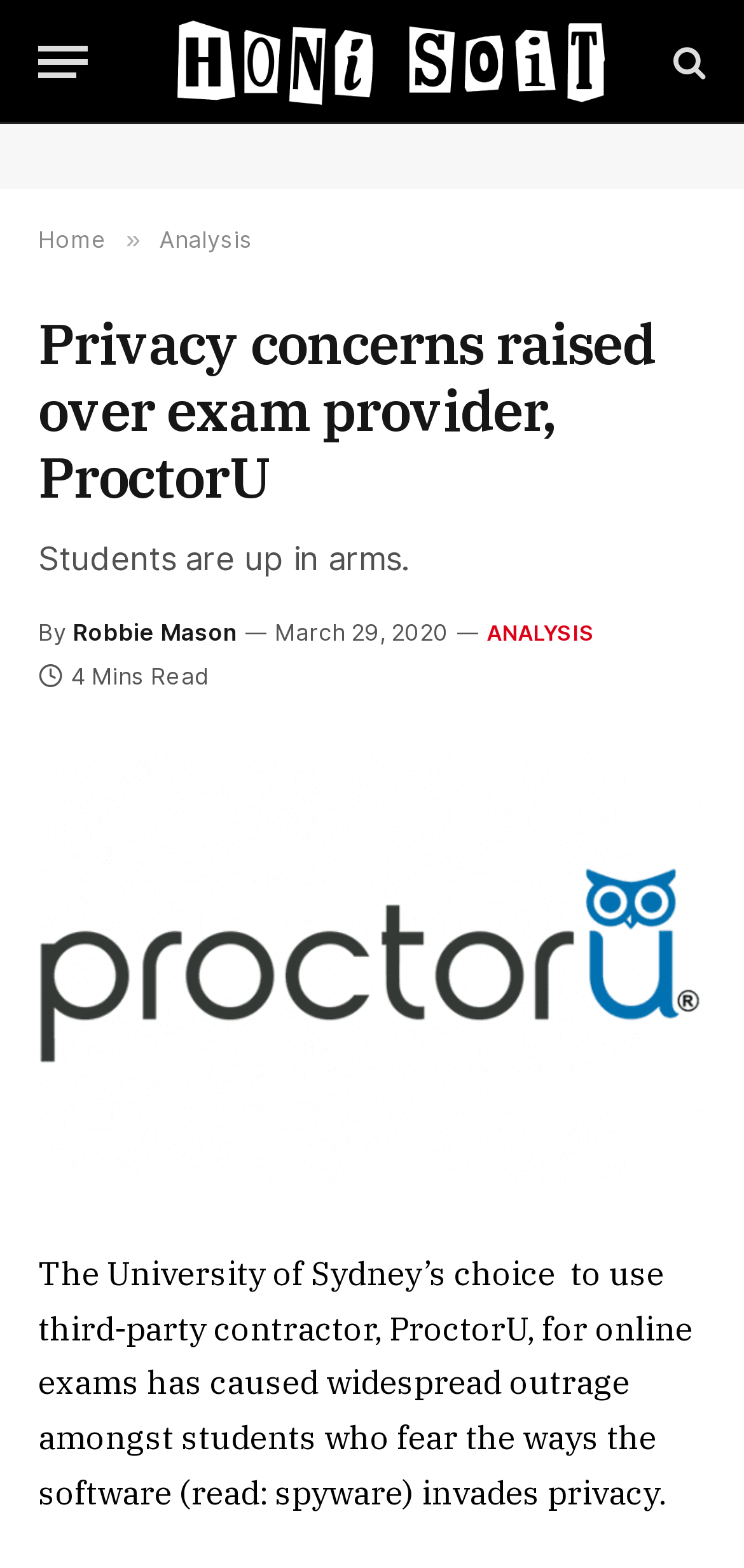Identify the bounding box coordinates of the specific part of the webpage to click to complete this instruction: "Read the article about privacy concerns".

[0.051, 0.199, 0.949, 0.326]